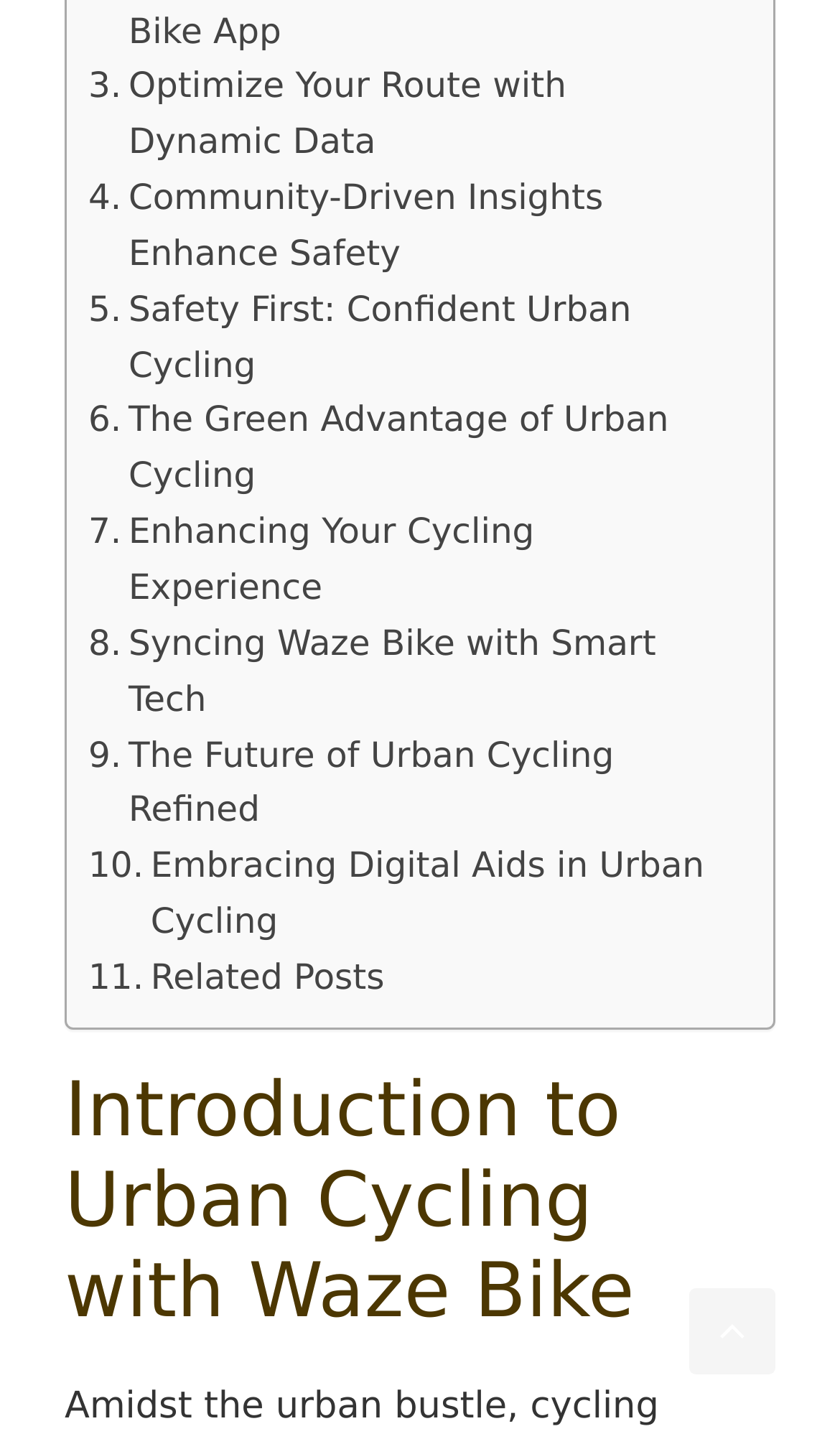Give a concise answer using one word or a phrase to the following question:
What is the purpose of the link at the bottom of the webpage?

Scroll back to top